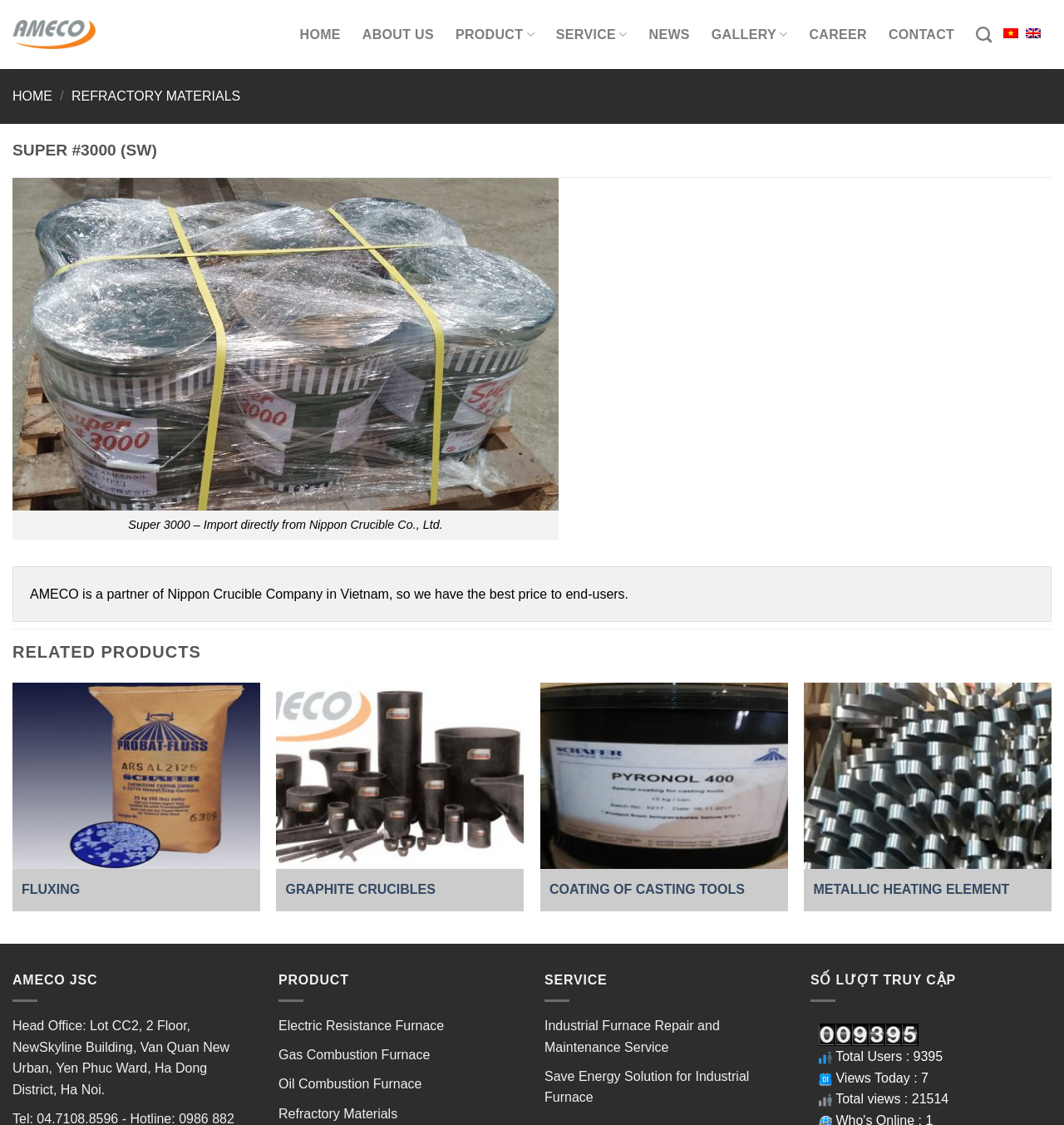Using the details in the image, give a detailed response to the question below:
What is the name of the product displayed in the figure?

The name of the product displayed in the figure is 'Super 3000'. This can be found by looking at the figure on the webpage, which has a caption that says 'Super 3000 – Import directly from Nippon Crucible Co., Ltd.'.